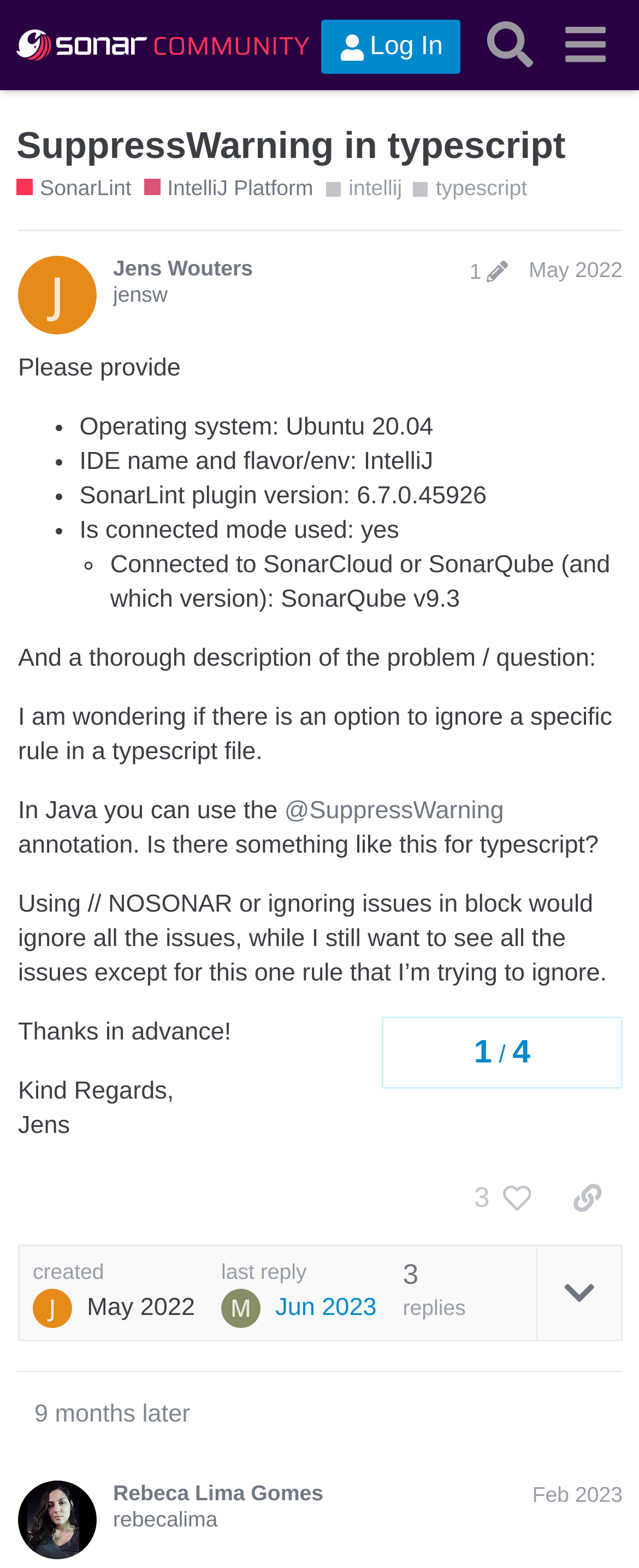Identify the bounding box coordinates for the element you need to click to achieve the following task: "Click the Log In button". The coordinates must be four float values ranging from 0 to 1, formatted as [left, top, right, bottom].

[0.502, 0.013, 0.721, 0.048]